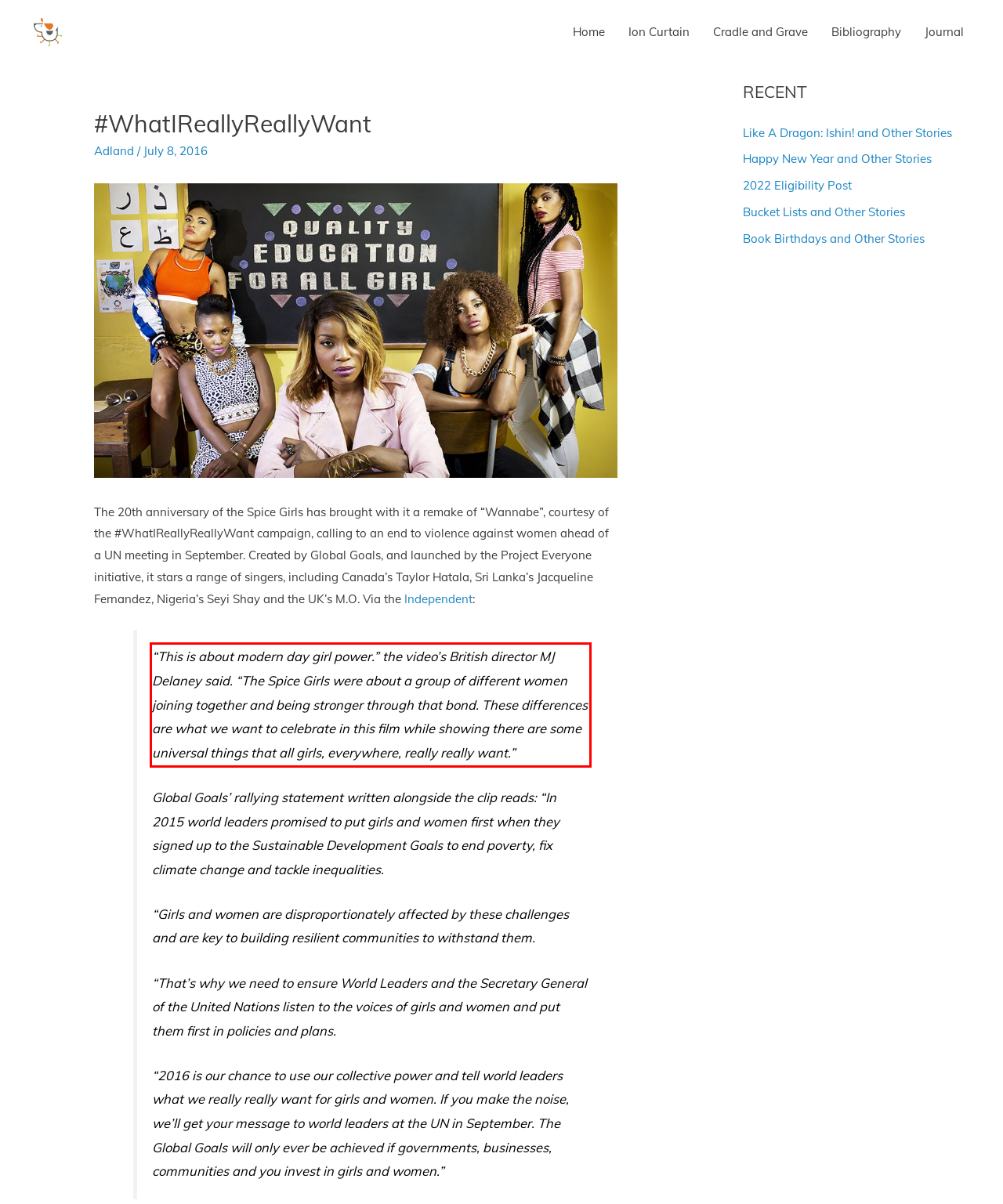Using the provided webpage screenshot, identify and read the text within the red rectangle bounding box.

“This is about modern day girl power.” the video’s British director MJ Delaney said. “The Spice Girls were about a group of different women joining together and being stronger through that bond. These differences are what we want to celebrate in this film while showing there are some universal things that all girls, everywhere, really really want.”